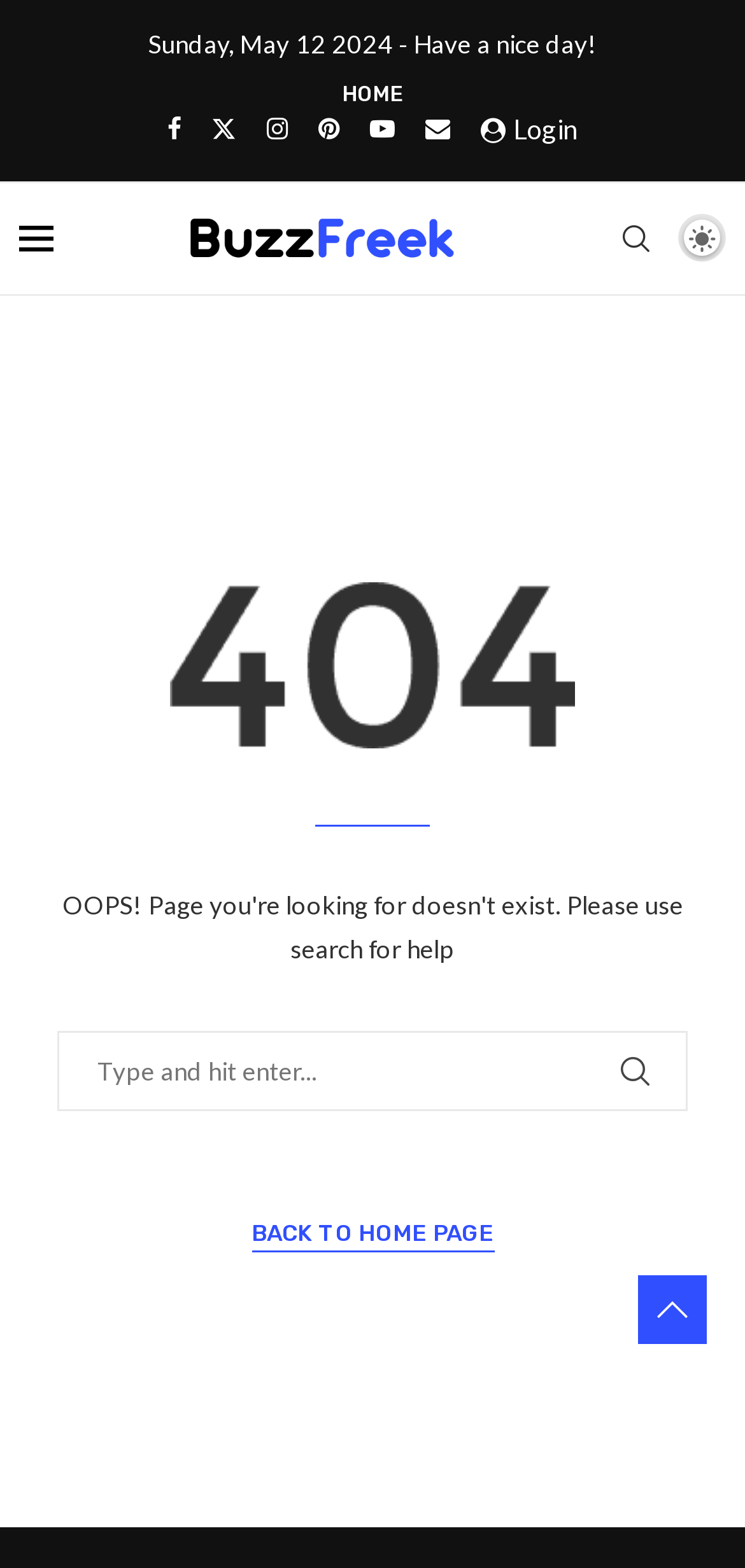Specify the bounding box coordinates of the area to click in order to follow the given instruction: "Go to Facebook."

[0.224, 0.071, 0.242, 0.091]